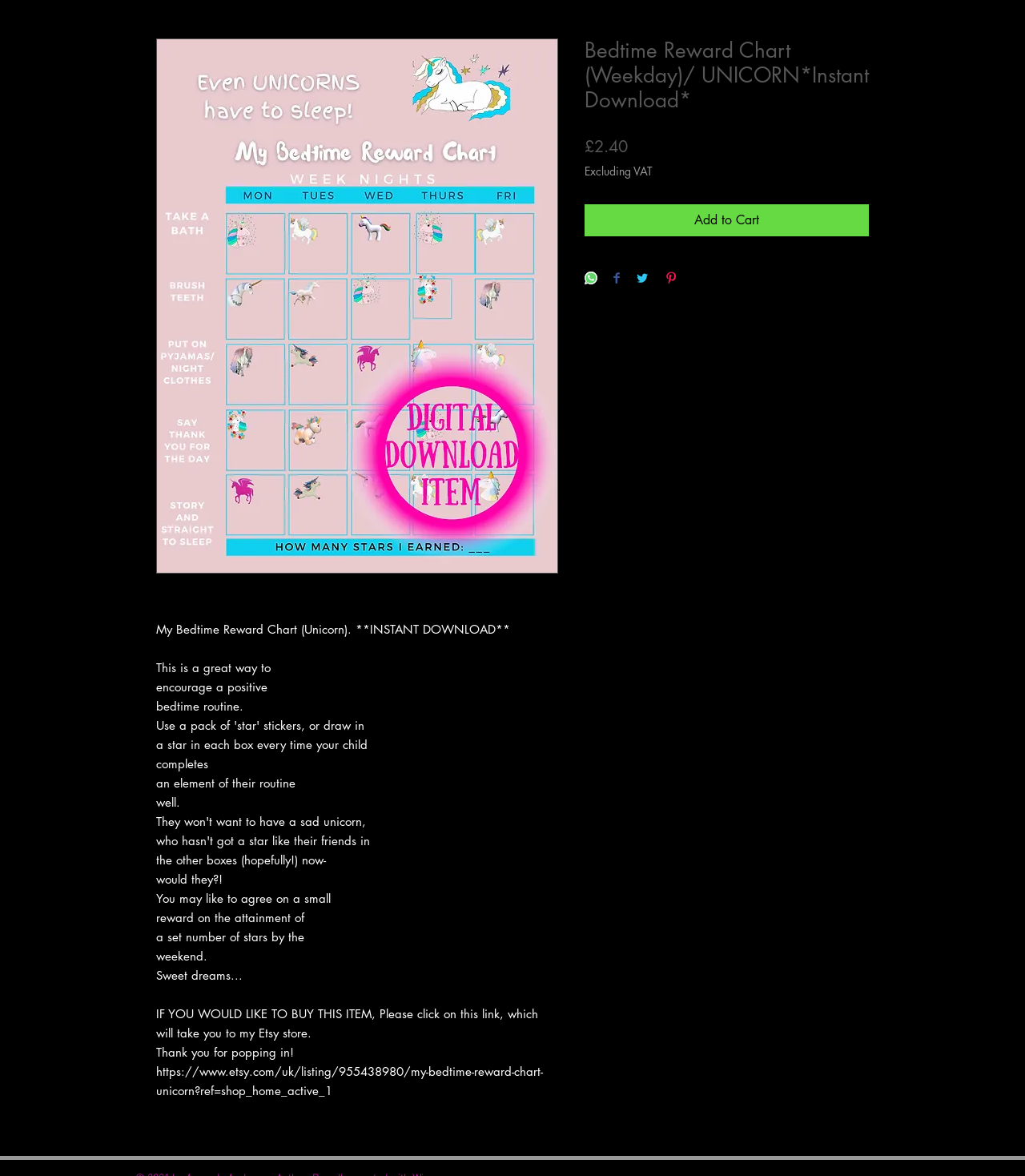Identify the bounding box for the described UI element. Provide the coordinates in (top-left x, top-left y, bottom-right x, bottom-right y) format with values ranging from 0 to 1: Add to Cart

[0.57, 0.174, 0.848, 0.201]